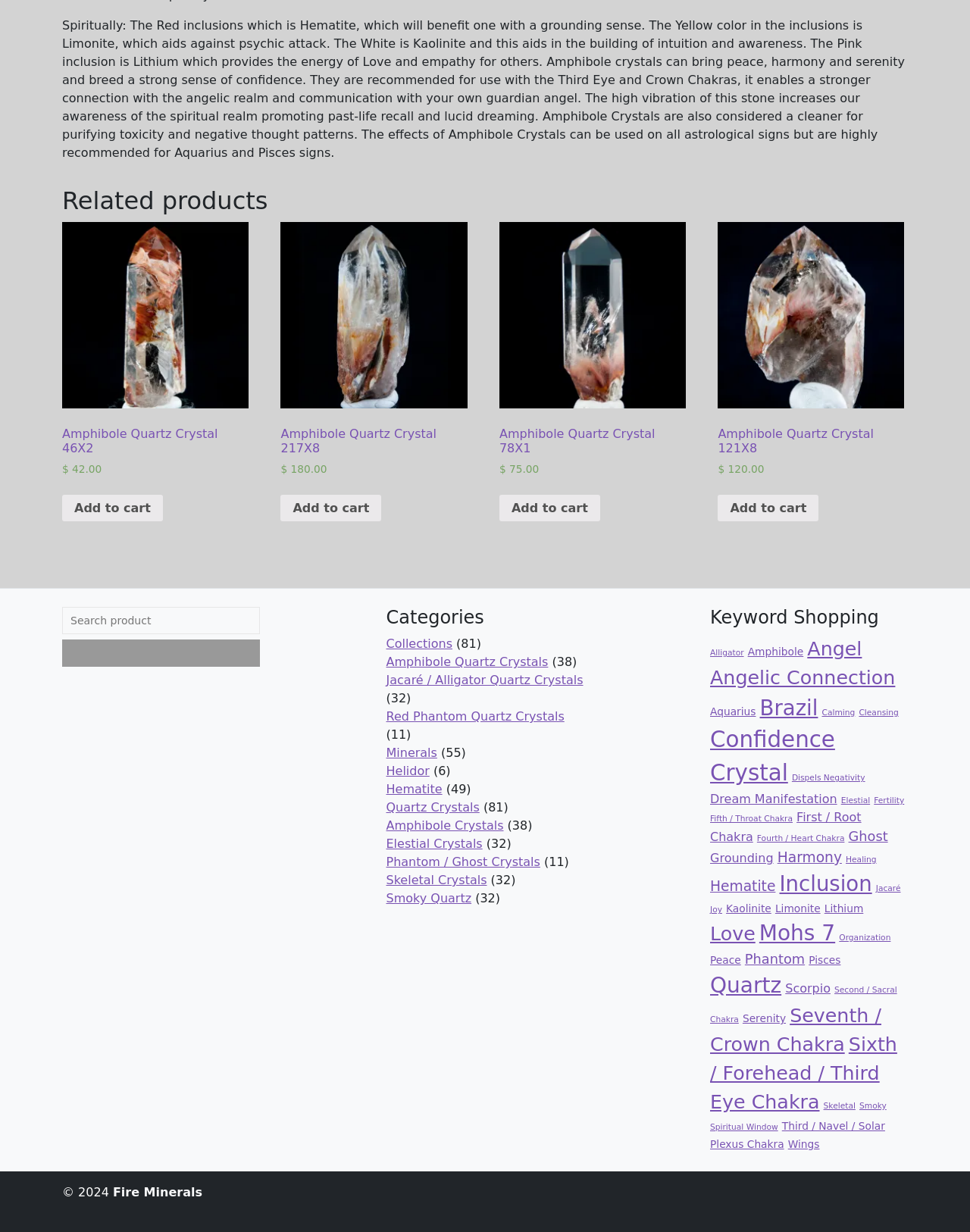Please identify the bounding box coordinates of the element's region that I should click in order to complete the following instruction: "View related products". The bounding box coordinates consist of four float numbers between 0 and 1, i.e., [left, top, right, bottom].

[0.064, 0.152, 0.936, 0.175]